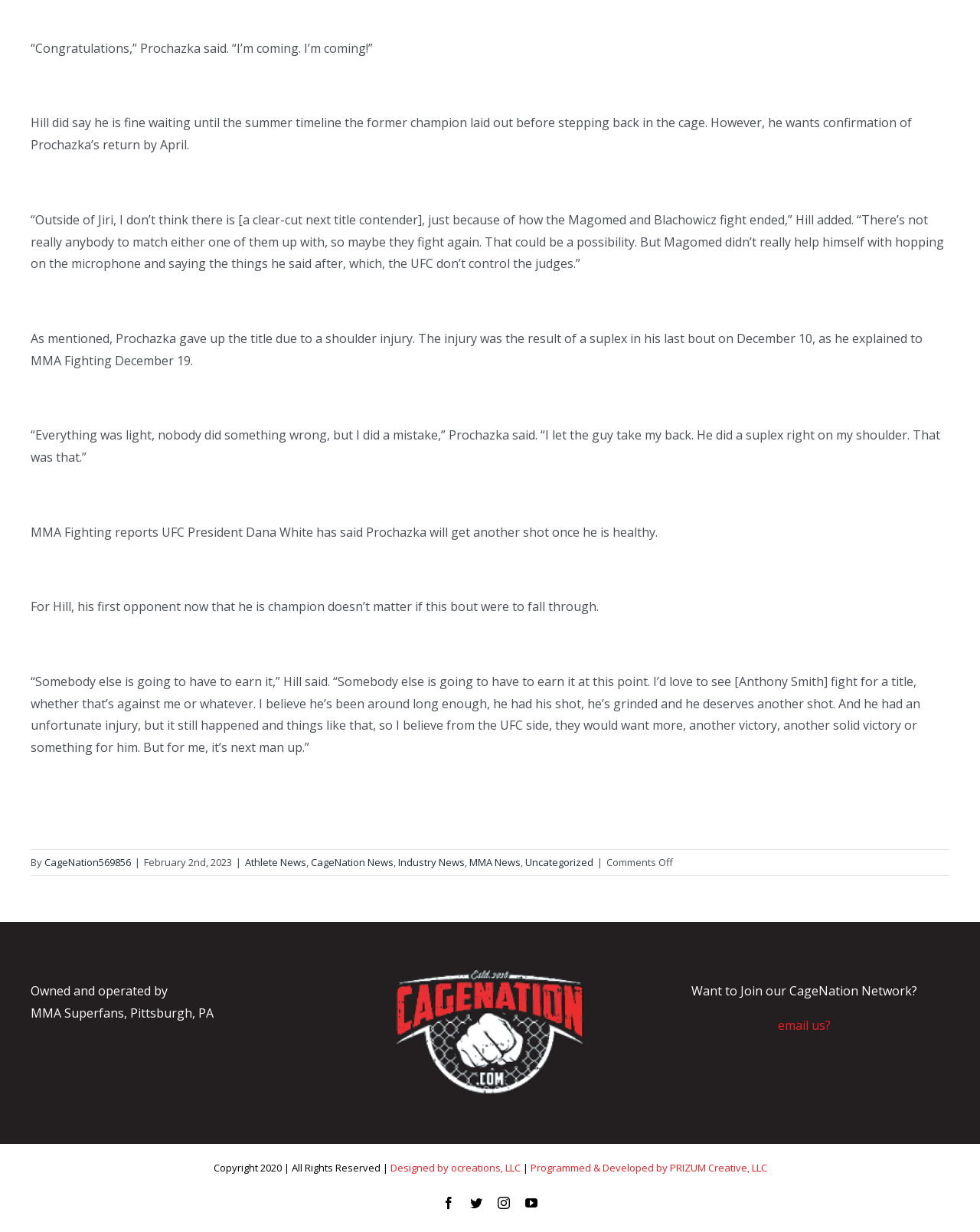Determine the bounding box coordinates of the region that needs to be clicked to achieve the task: "Click on the 'MMA News' link".

[0.479, 0.694, 0.531, 0.705]